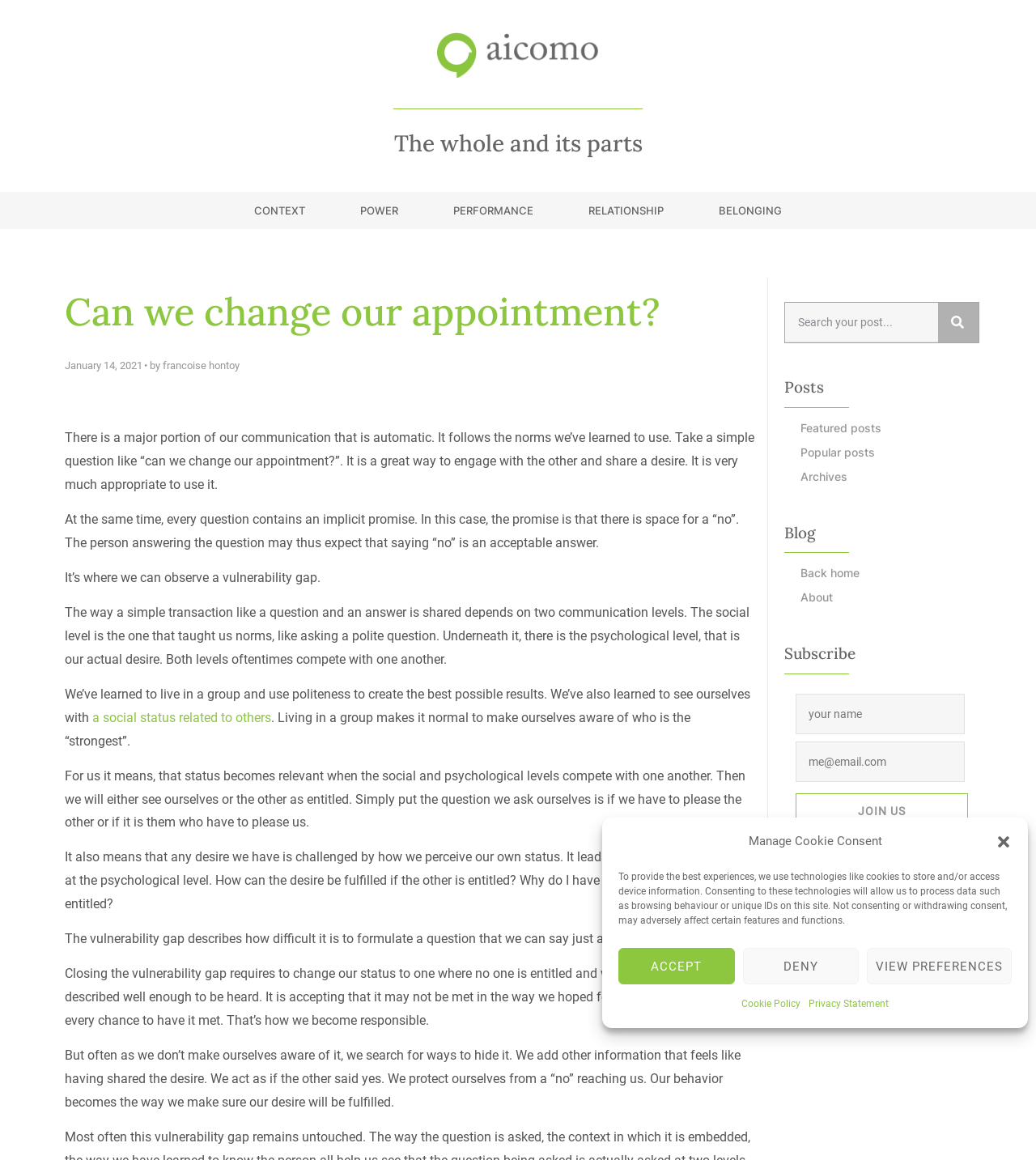Please pinpoint the bounding box coordinates for the region I should click to adhere to this instruction: "read the post from January 14, 2021".

[0.062, 0.306, 0.138, 0.326]